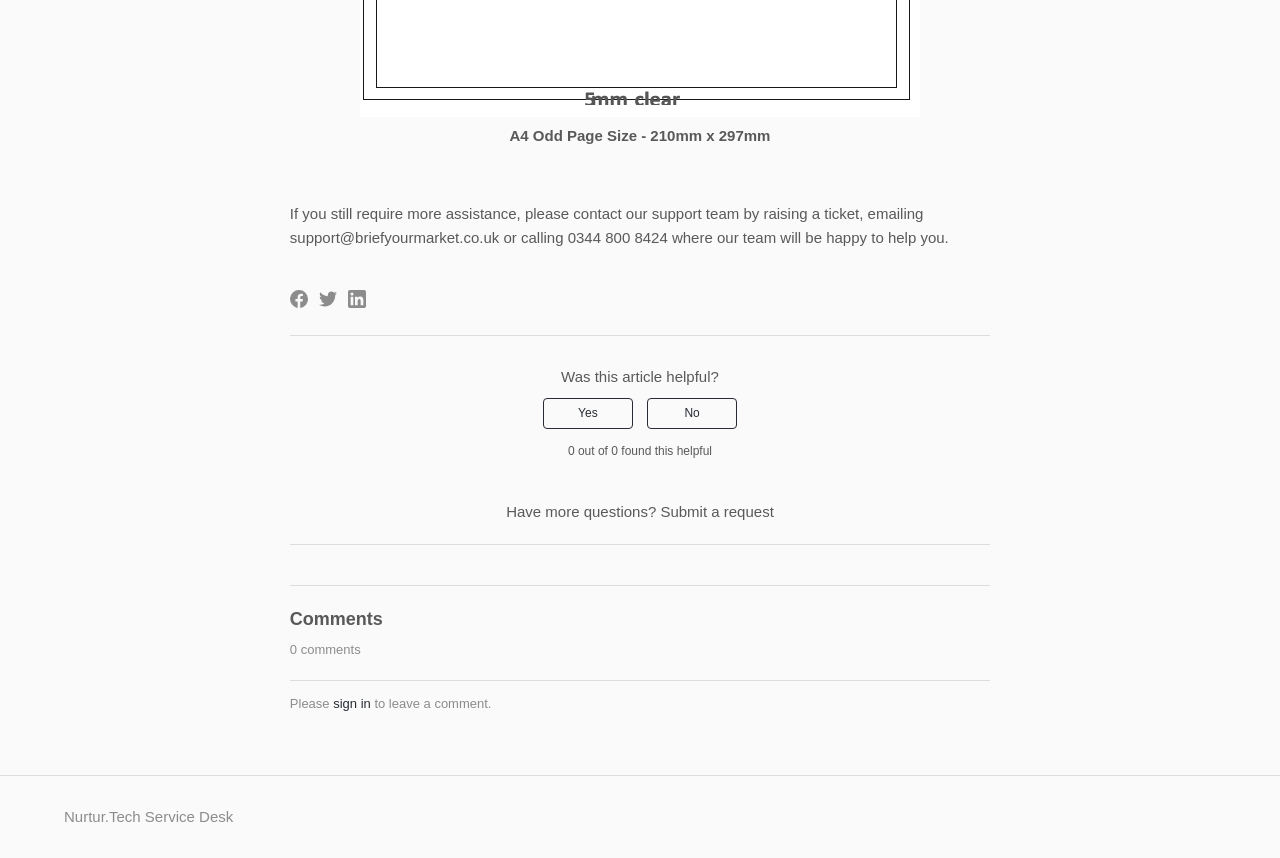Extract the bounding box coordinates for the UI element described as: "No".

[0.506, 0.464, 0.576, 0.499]